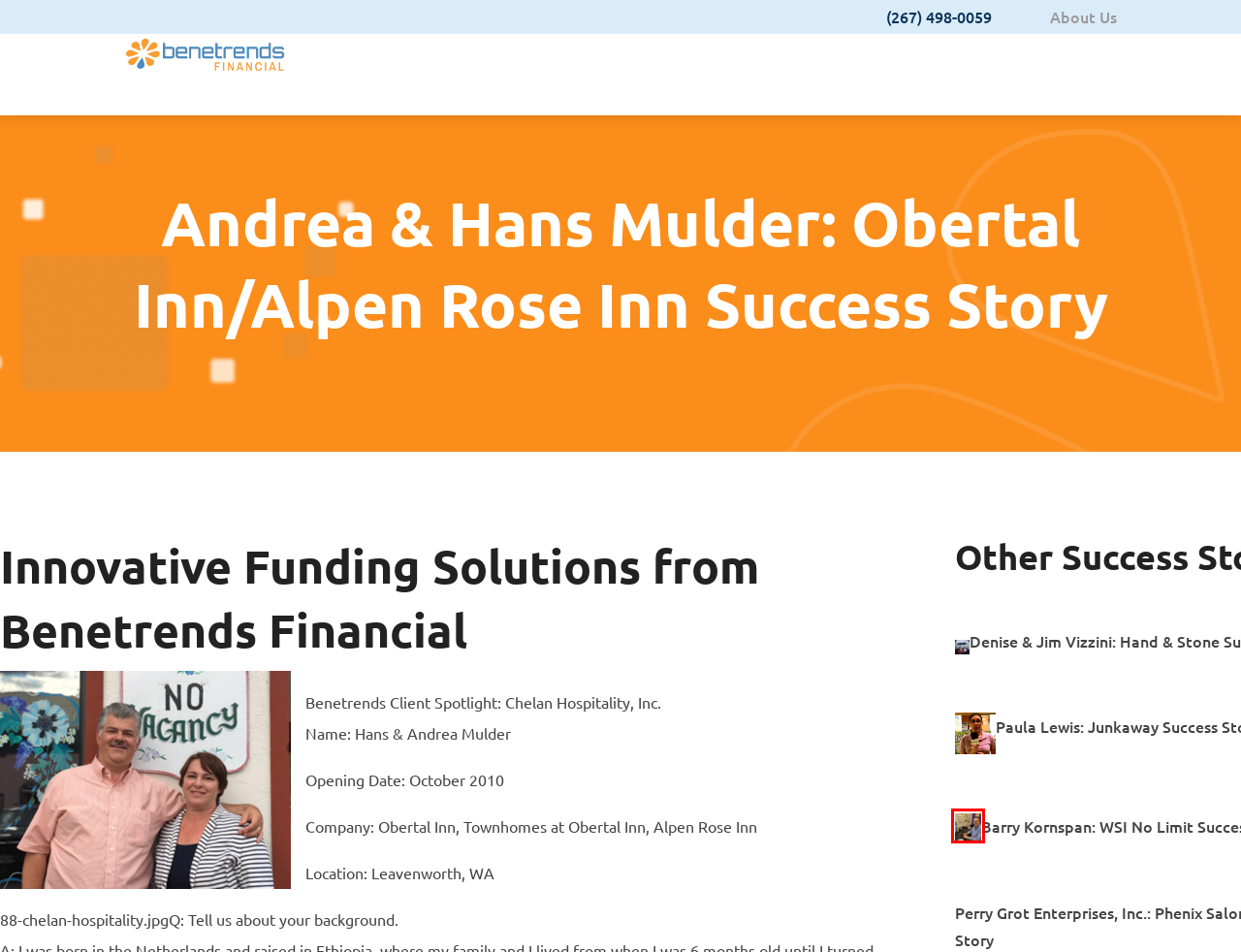You have a screenshot of a webpage with a red rectangle bounding box. Identify the best webpage description that corresponds to the new webpage after clicking the element within the red bounding box. Here are the candidates:
A. Perry Grot Enterprises, Inc.: Phenix Salon Suites Success Story | Benetrends Financial
B. Richard Longlott: Three if By Air, Inc. Success Story | Benetrends Financial
C. Webinars | Small Business Funding | Benetrends Financial
D. Barry Kornspan: WSI No Limit Success Story | Benetrends Financial
E. Wendi and Bruce Davison: Arnold Black Bear Inn Success Story | Benetrends Financial
F. Pre-Qualify Loan Calculator | Benetrends Financial
G. Blog | Benetrends Financial
H. Our Story | Benetrends Financial

D